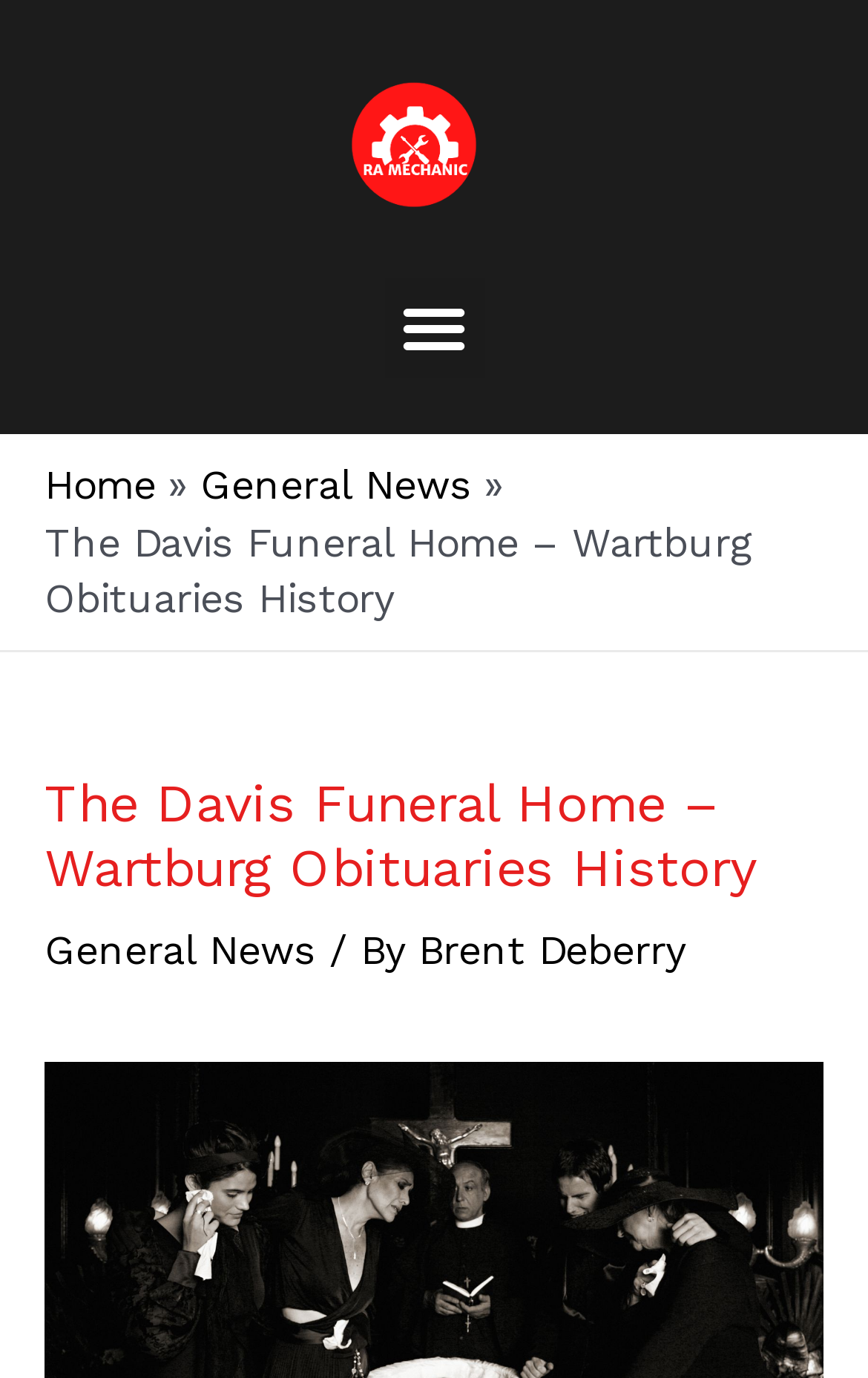Give a succinct answer to this question in a single word or phrase: 
What is the name of the funeral home?

Davis Funeral Home